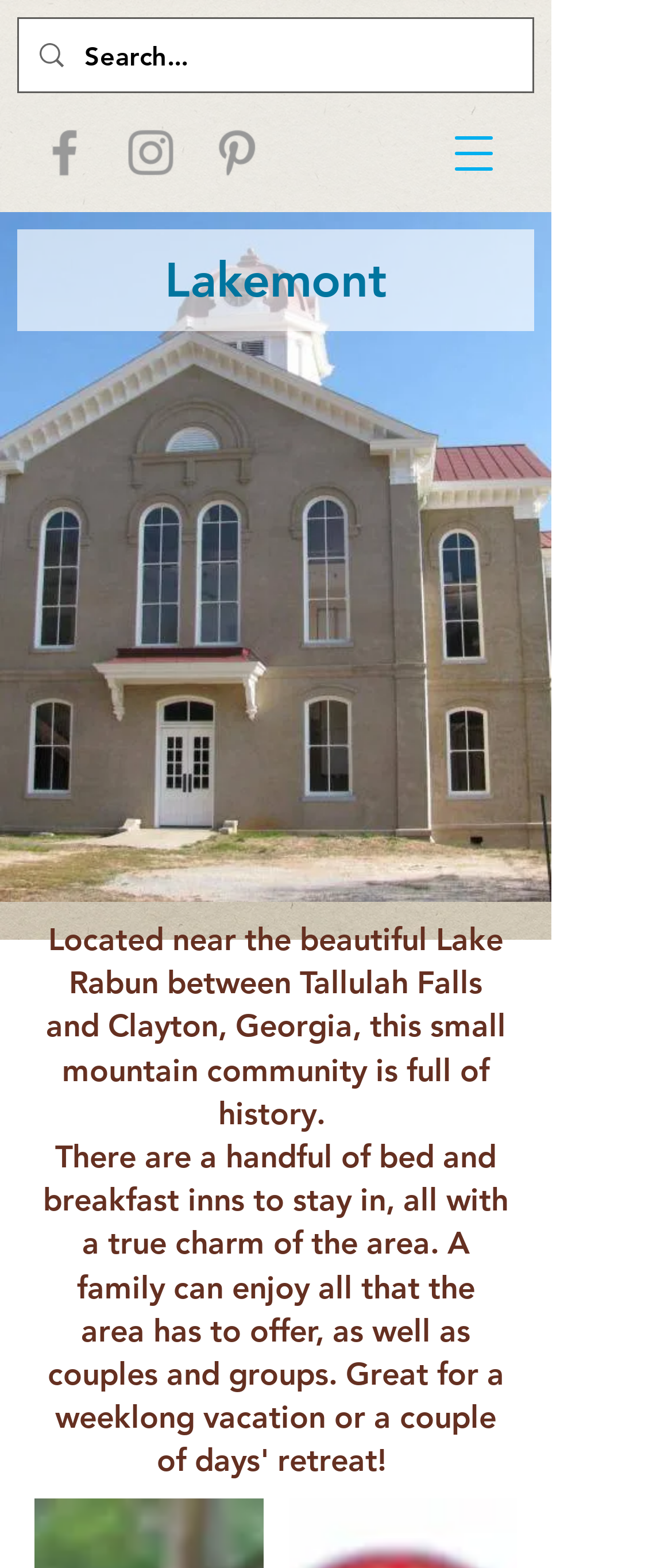Given the element description aria-label="Facebook", predict the bounding box coordinates for the UI element in the webpage screenshot. The format should be (top-left x, top-left y, bottom-right x, bottom-right y), and the values should be between 0 and 1.

[0.051, 0.078, 0.141, 0.117]